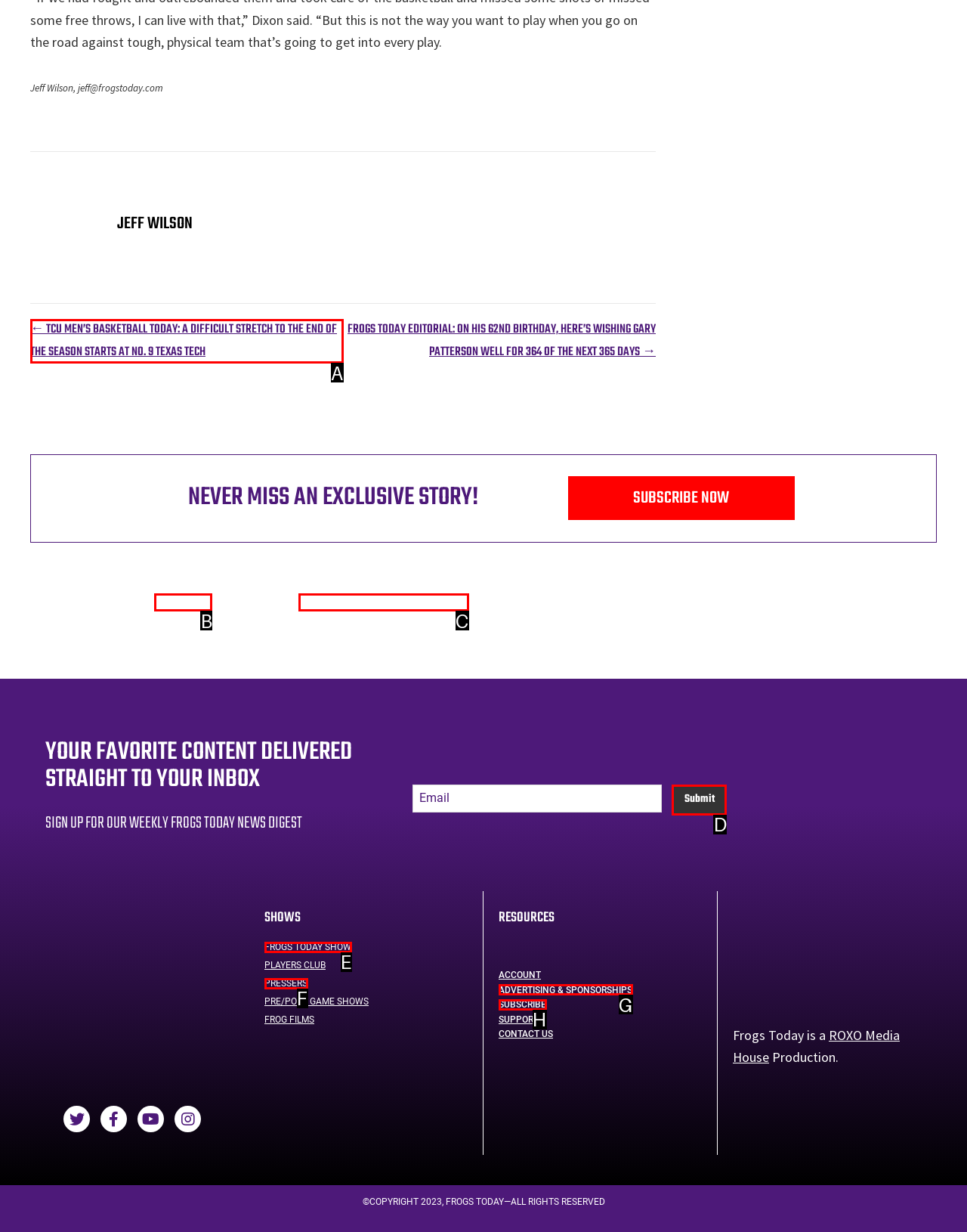Select the option that fits this description: Subscribe
Answer with the corresponding letter directly.

H